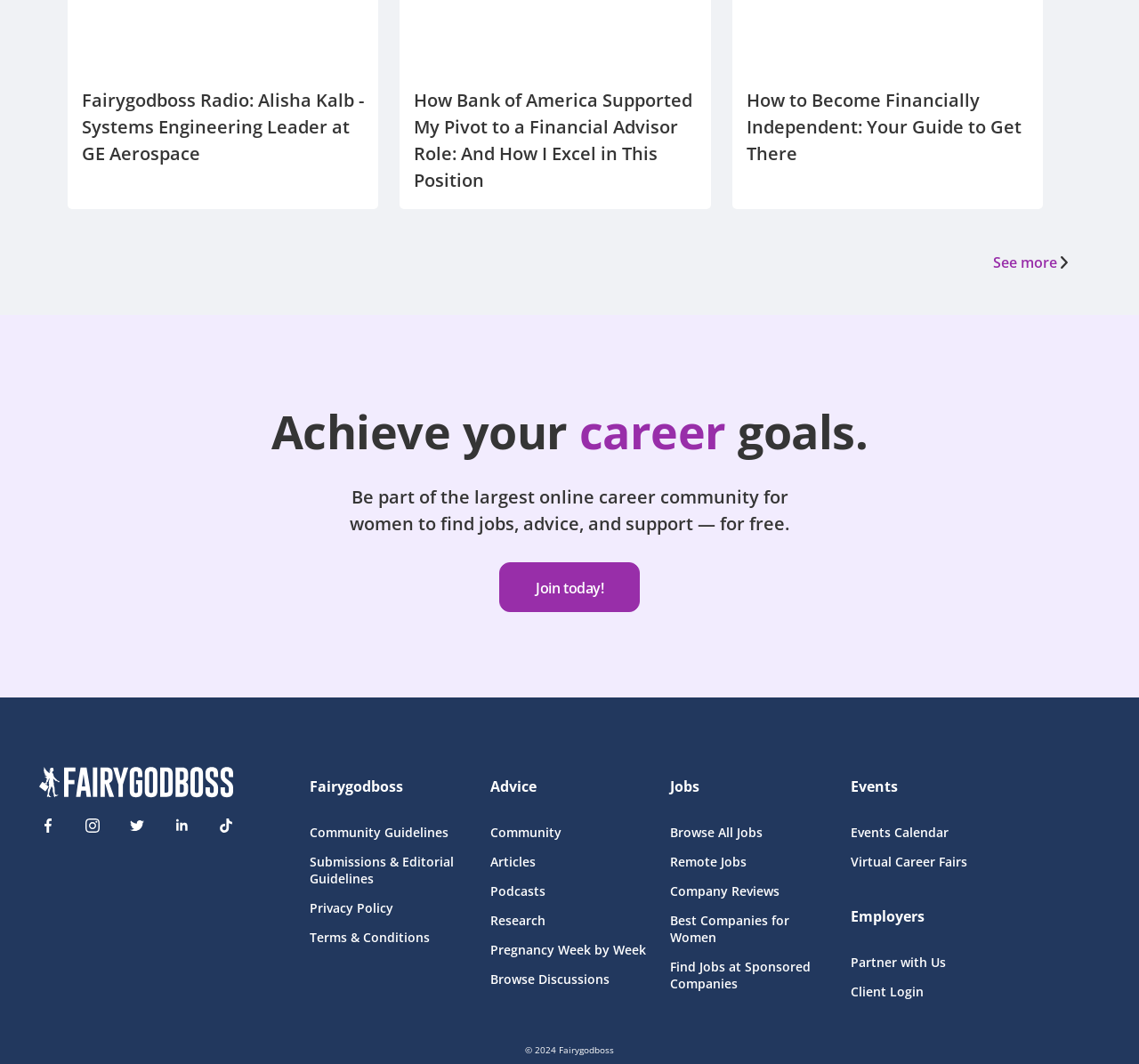What type of content can be found on the website?
Provide an in-depth and detailed answer to the question.

The webpage contains links to various sections such as 'Advice', 'Community', 'Articles', 'Podcasts', 'Research', and 'Jobs', indicating that the website provides a range of content related to careers and job search.